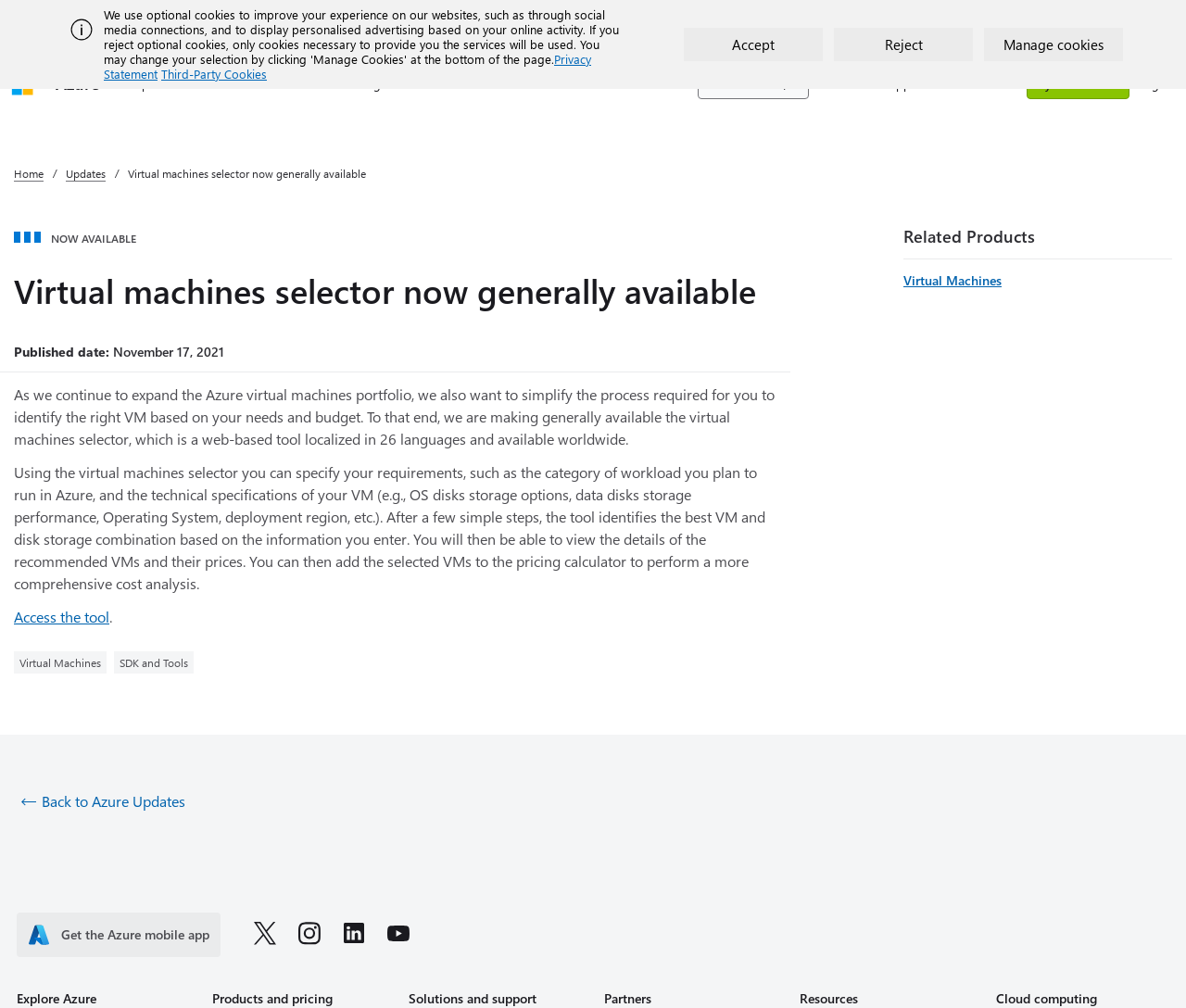Specify the bounding box coordinates of the element's area that should be clicked to execute the given instruction: "Explore Azure products". The coordinates should be four float numbers between 0 and 1, i.e., [left, top, right, bottom].

[0.159, 0.059, 0.221, 0.108]